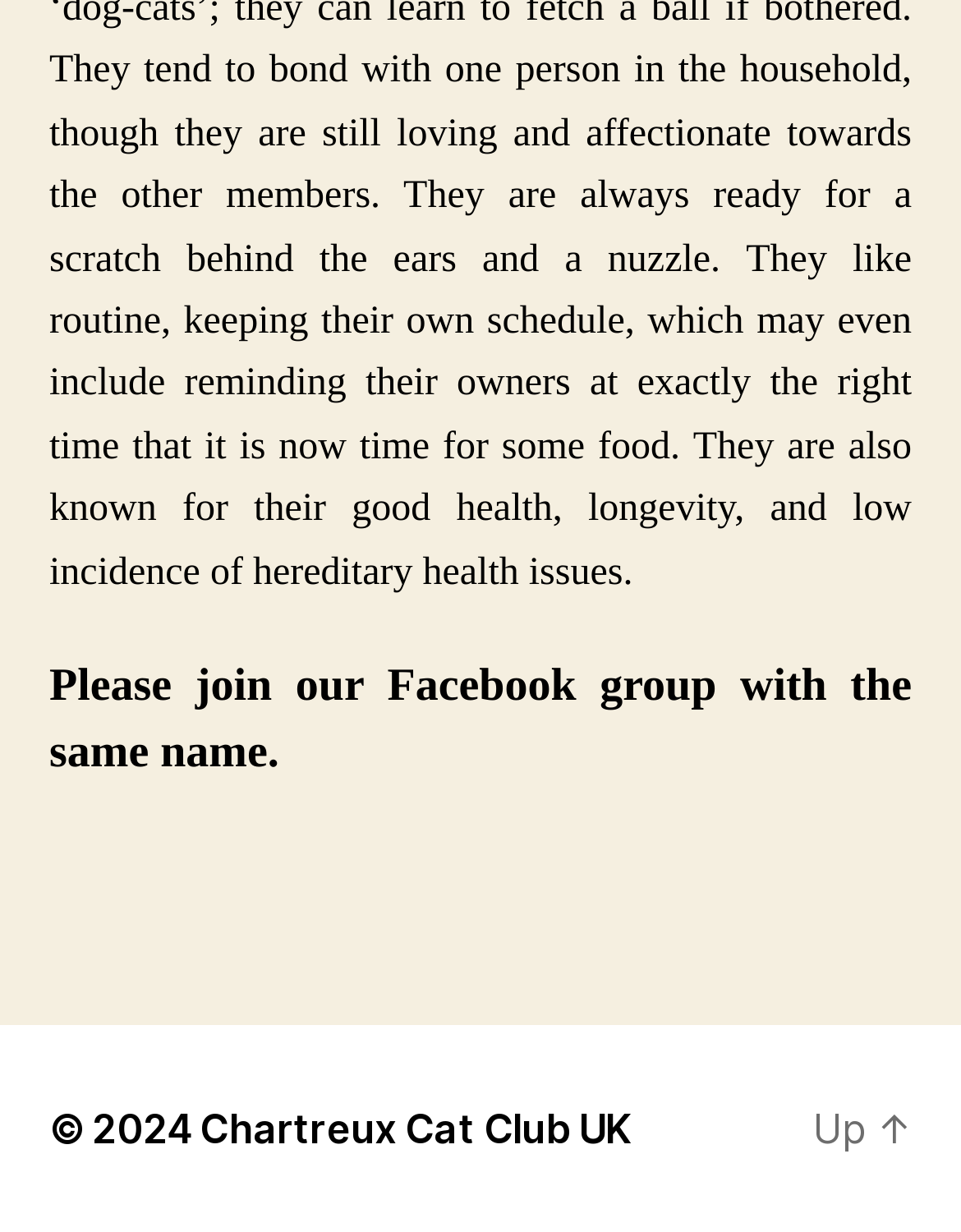How many links are present at the bottom of the webpage?
Look at the screenshot and give a one-word or phrase answer.

Three